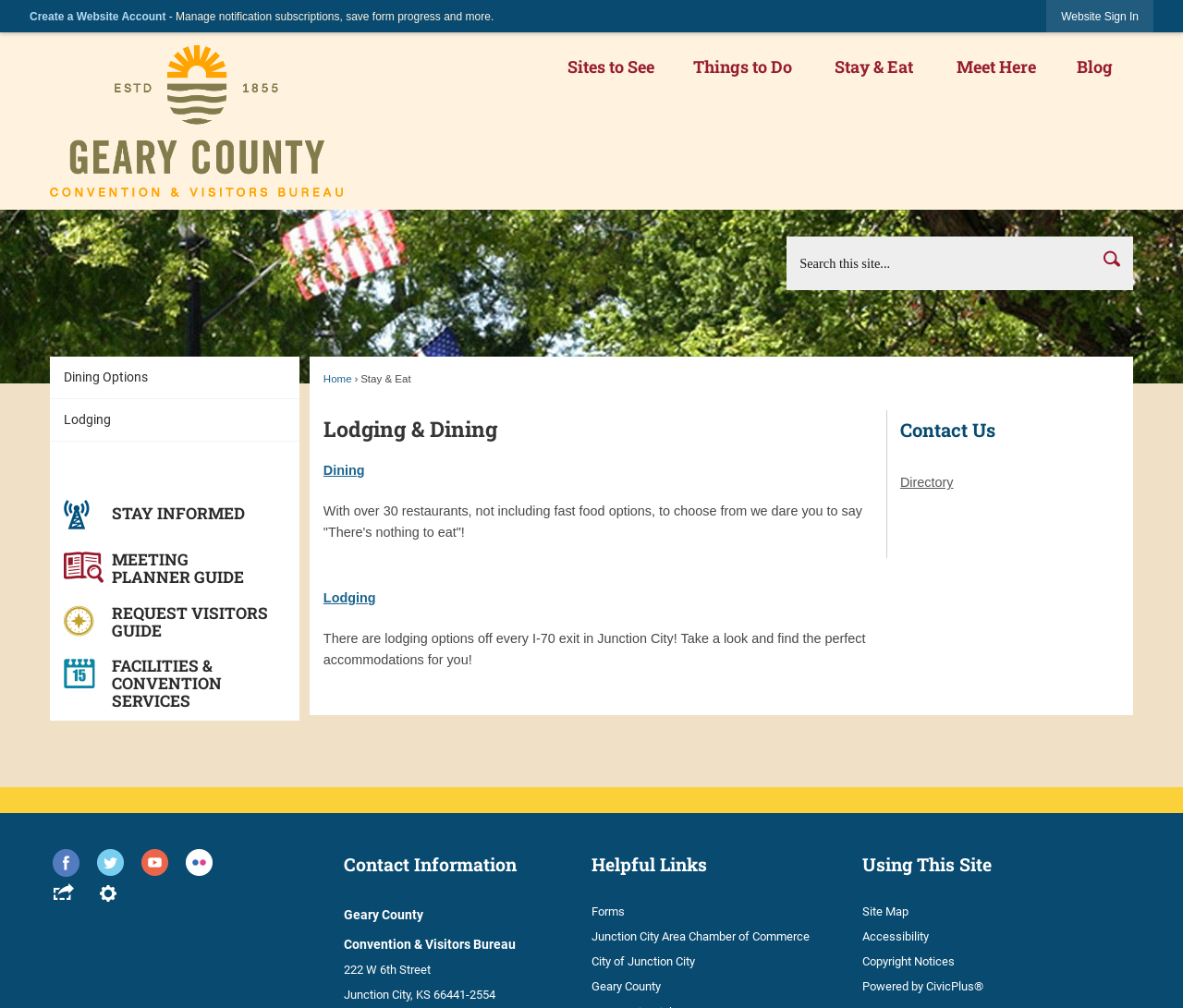Identify the bounding box coordinates for the UI element described as follows: City of Junction City. Use the format (top-left x, top-left y, bottom-right x, bottom-right y) and ensure all values are floating point numbers between 0 and 1.

[0.5, 0.947, 0.588, 0.961]